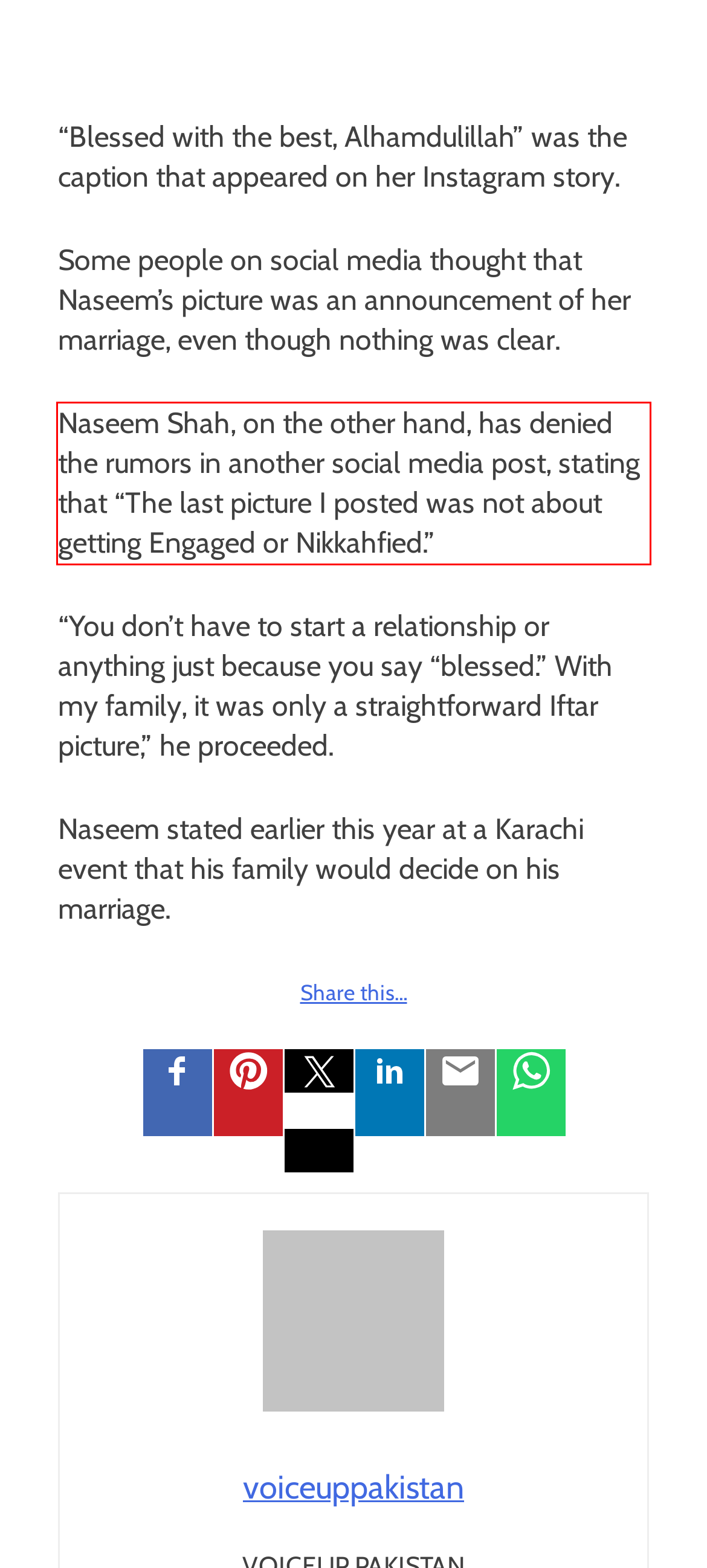Identify and extract the text within the red rectangle in the screenshot of the webpage.

Naseem Shah, on the other hand, has denied the rumors in another social media post, stating that “The last picture I posted was not about getting Engaged or Nikkahfied.”